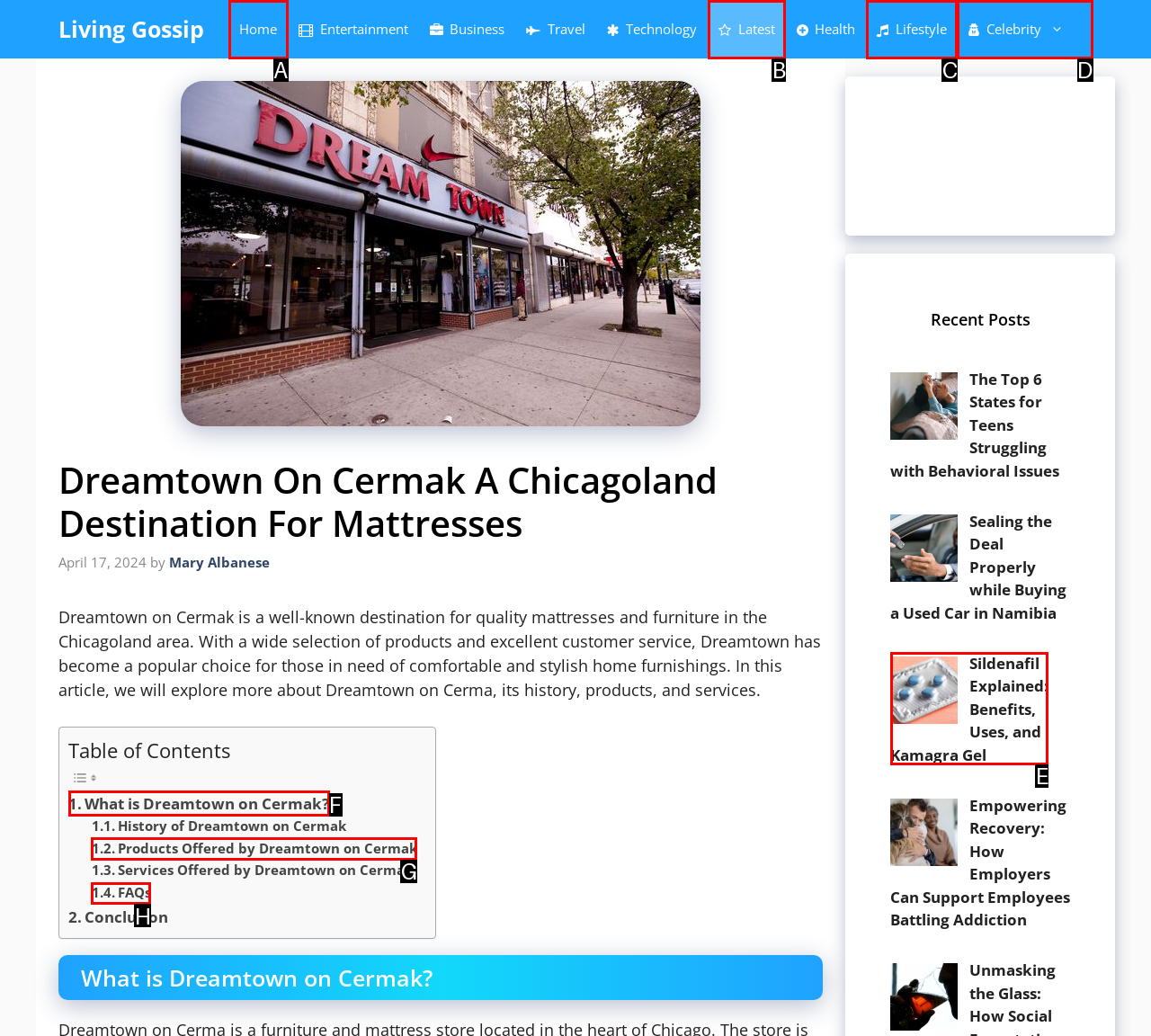With the description: Search, find the option that corresponds most closely and answer with its letter directly.

None